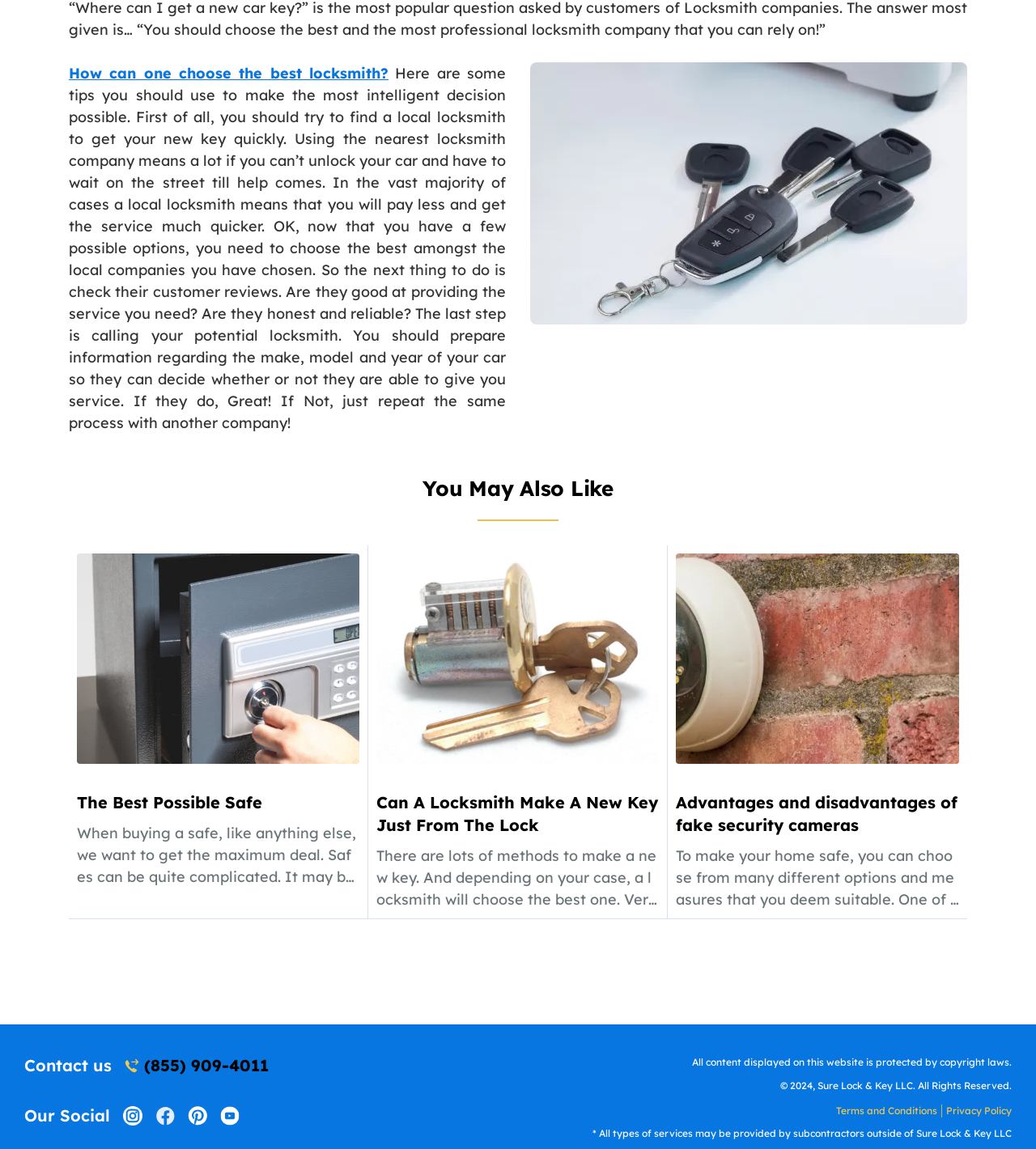What is the copyright year of the webpage content?
Give a comprehensive and detailed explanation for the question.

The webpage displays a copyright notice at the bottom, which states that all content is protected by copyright laws and is copyrighted by Sure Lock & Key LLC in 2024.